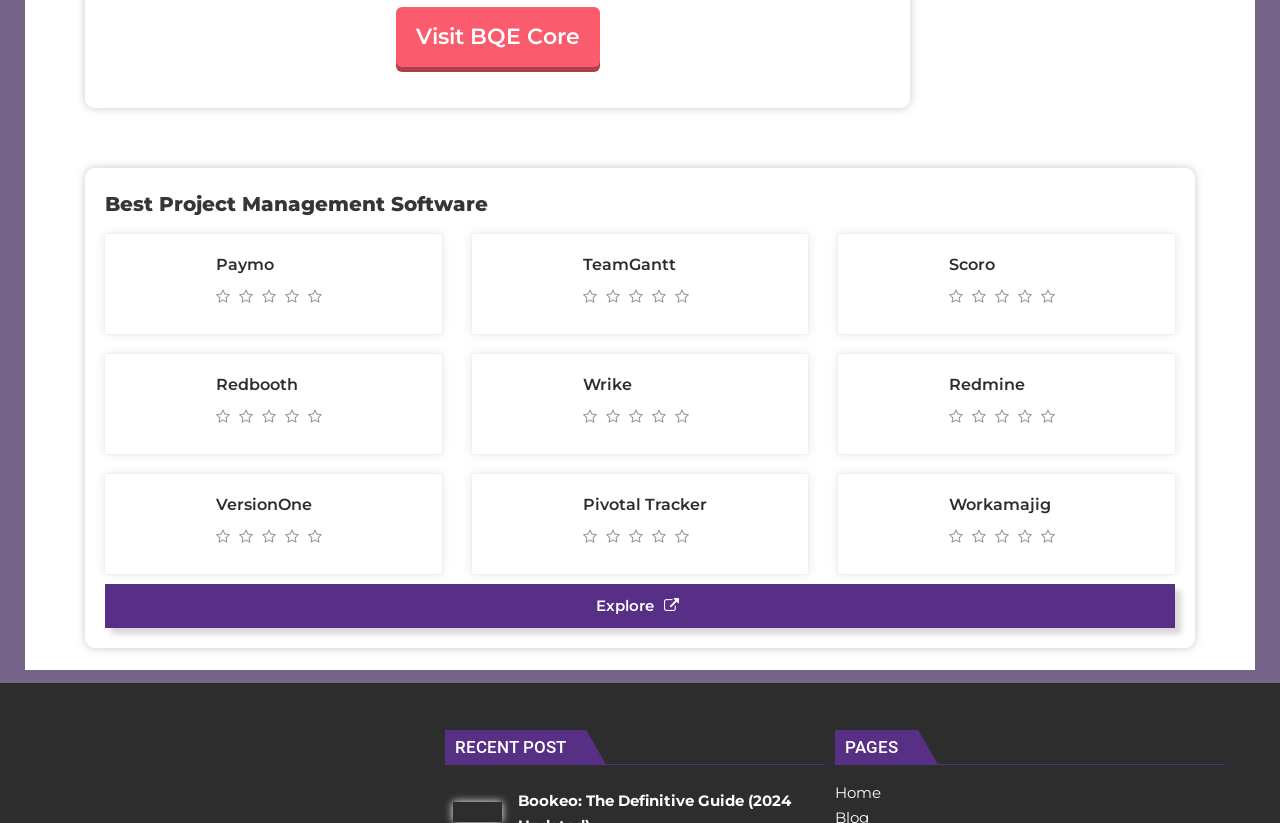What is the purpose of the 'Explore' link?
Provide a detailed and well-explained answer to the question.

The 'Explore' link is located at the bottom of the webpage, and it is likely used to explore more project management software or related content.